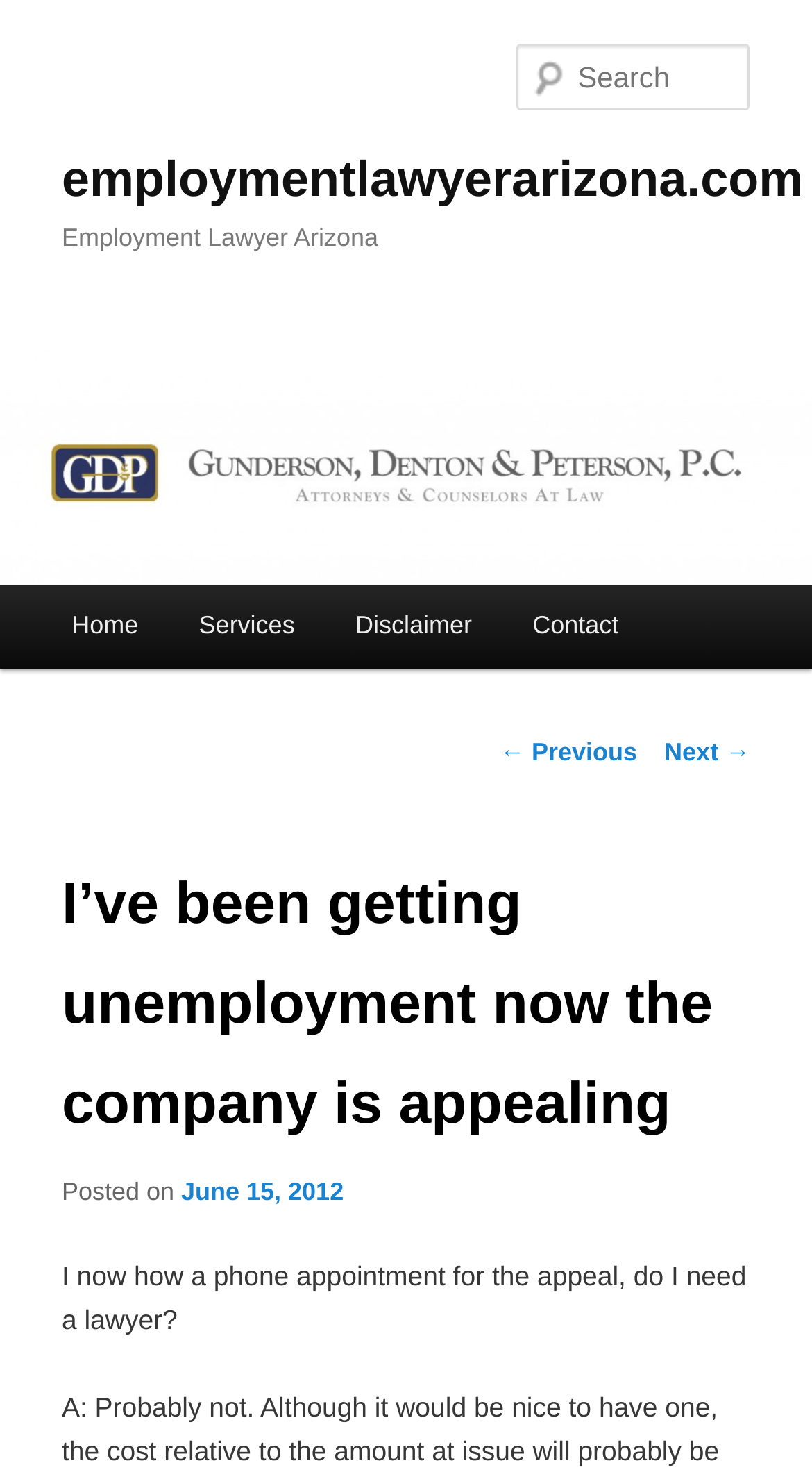What is the purpose of the phone appointment?
From the image, provide a succinct answer in one word or a short phrase.

For the appeal